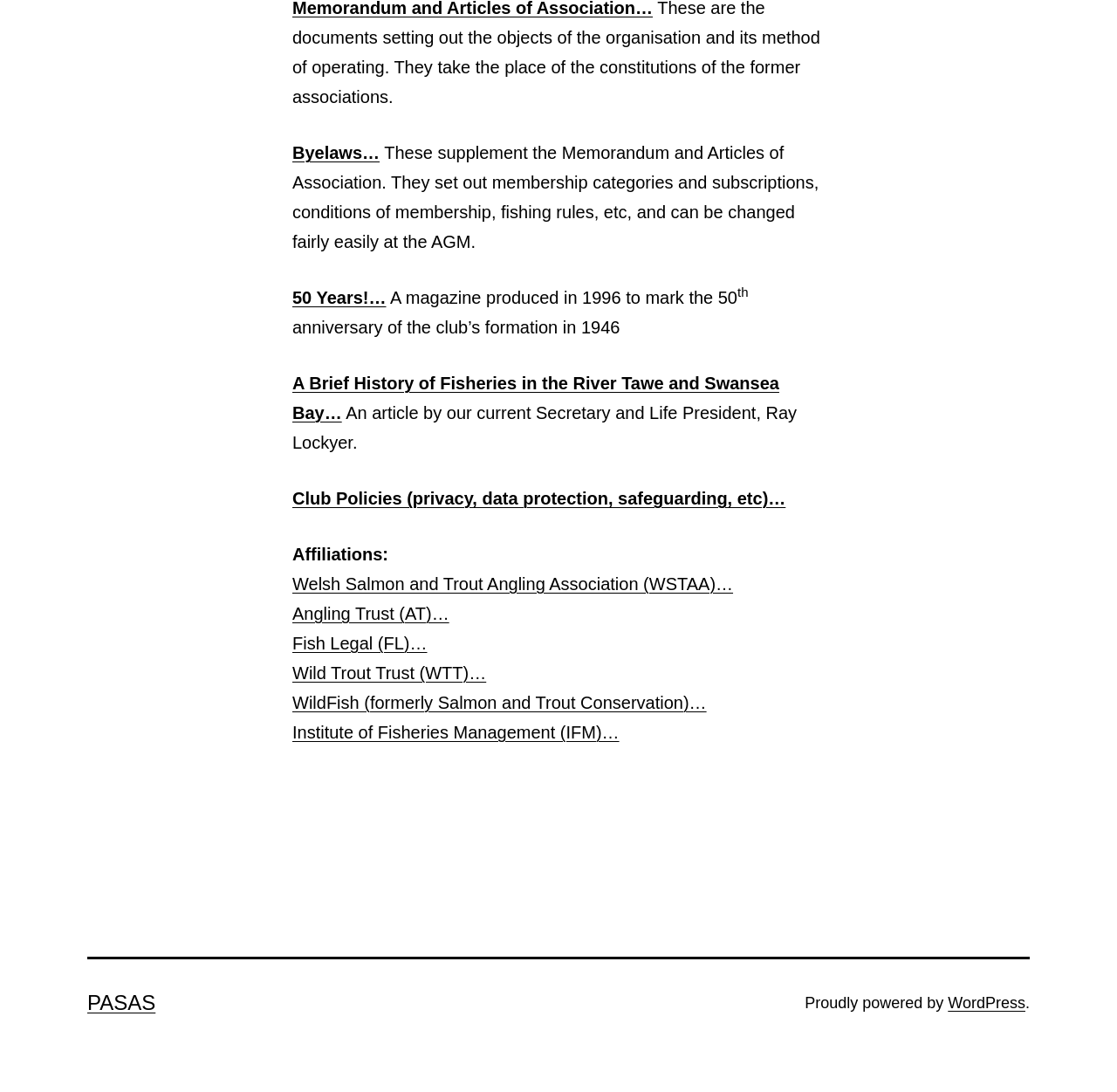What is the platform used to power the website?
Please look at the screenshot and answer using one word or phrase.

WordPress